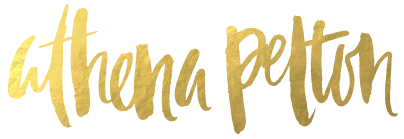What is the purpose of the signature design?
Please provide a comprehensive and detailed answer to the question.

The caption suggests that the design likely serves as a personal branding element, indicative of creativity and individuality, fitting for a creative professional or artist.